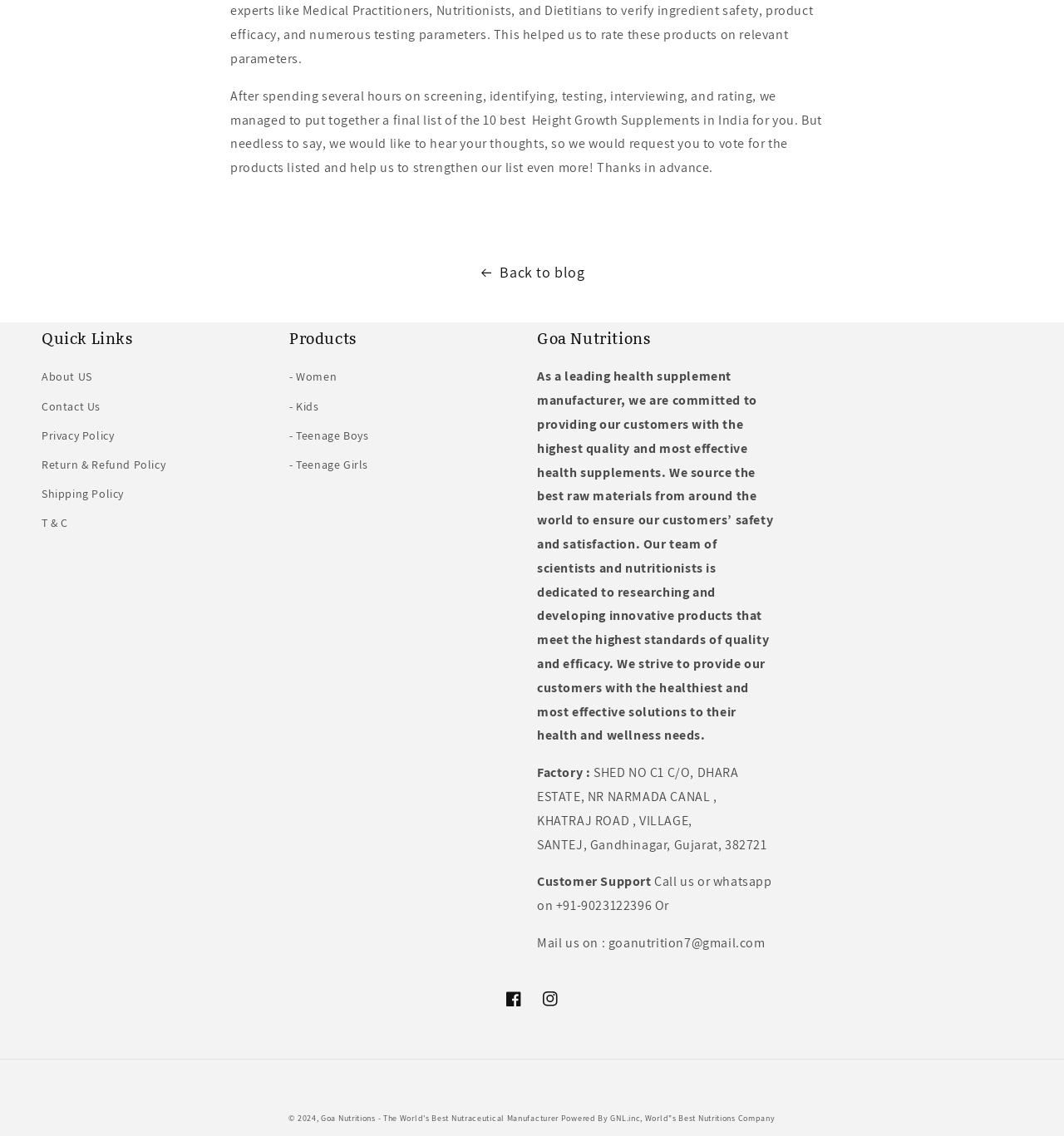Please identify the bounding box coordinates of the element that needs to be clicked to execute the following command: "Follow on 'Facebook'". Provide the bounding box using four float numbers between 0 and 1, formatted as [left, top, right, bottom].

[0.466, 0.863, 0.5, 0.895]